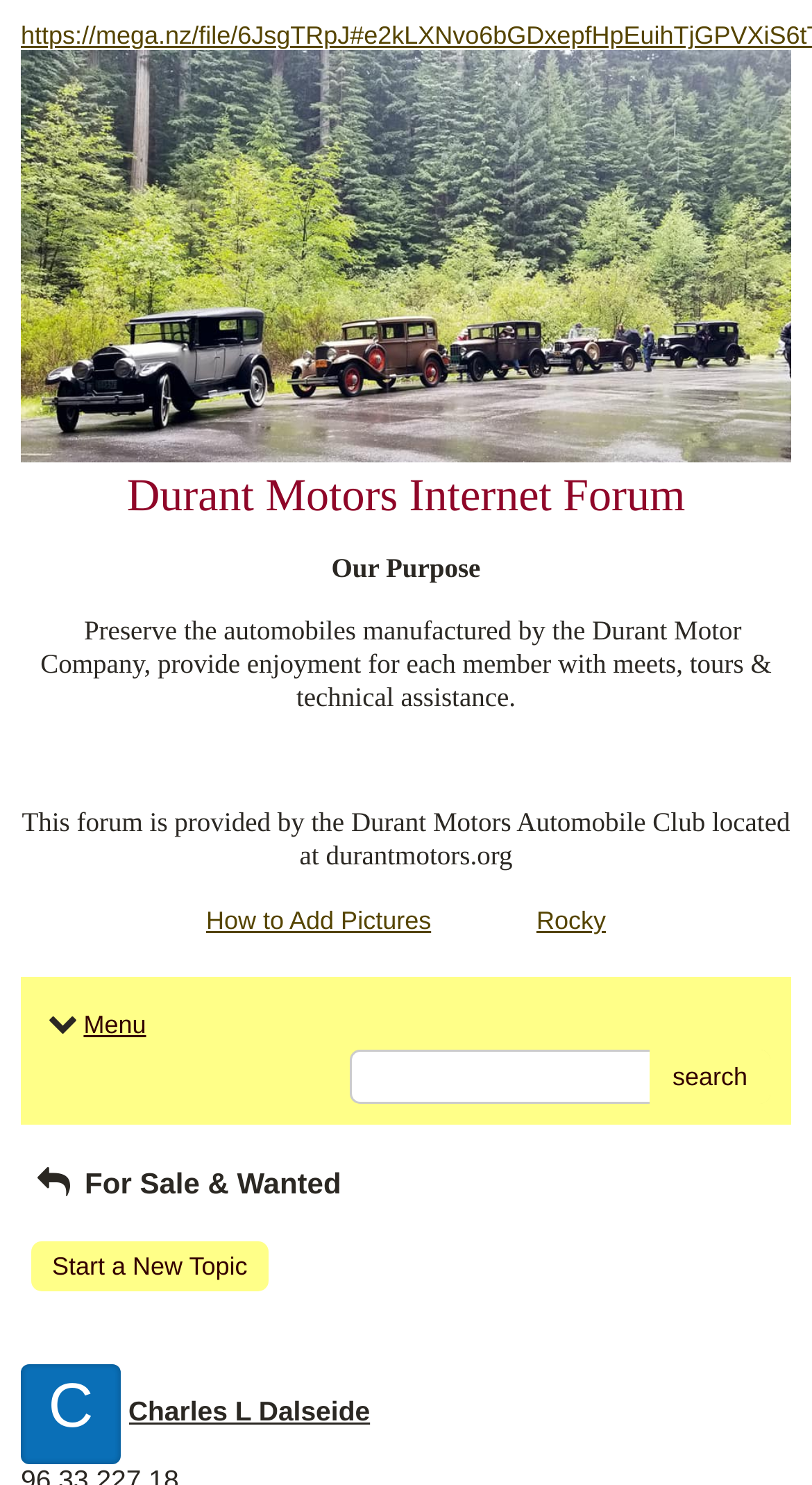Using the webpage screenshot and the element description search, determine the bounding box coordinates. Specify the coordinates in the format (top-left x, top-left y, bottom-right x, bottom-right y) with values ranging from 0 to 1.

[0.8, 0.707, 0.949, 0.743]